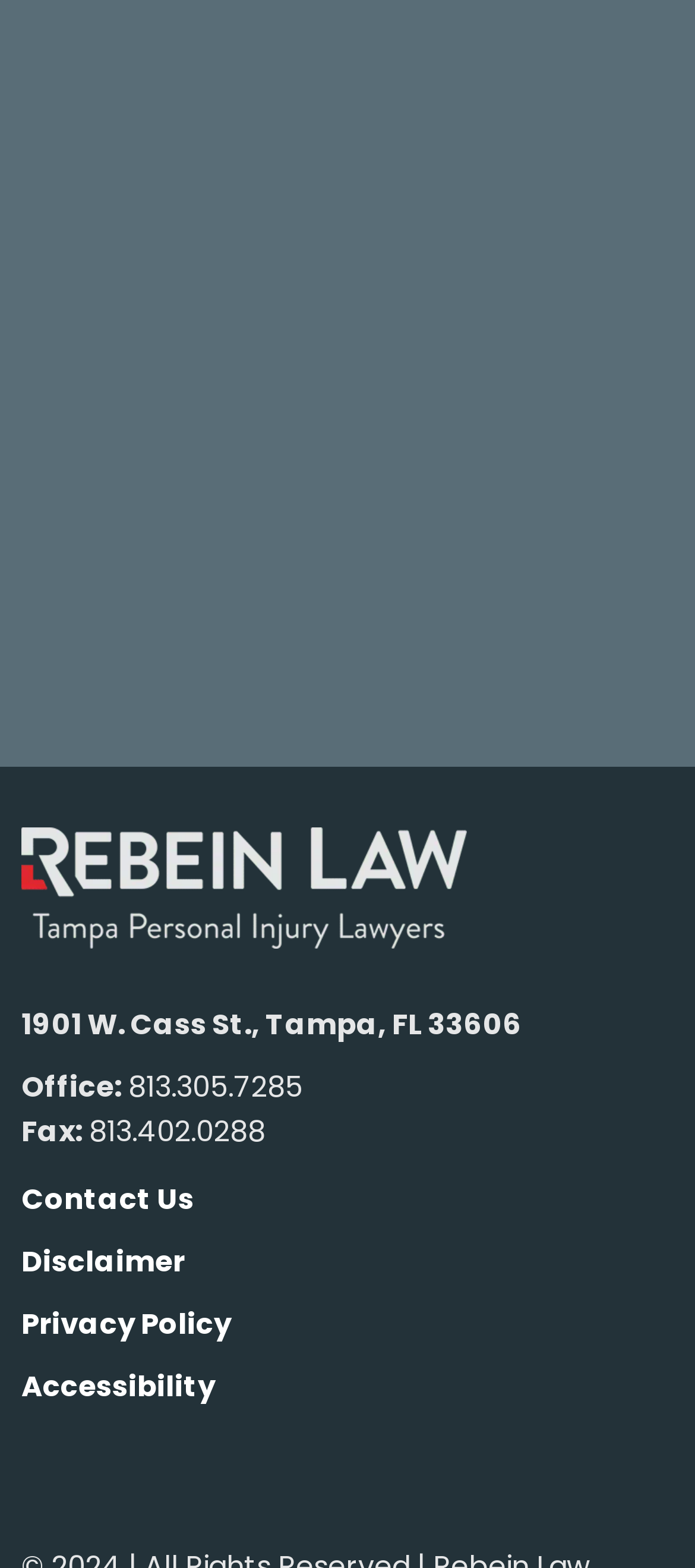Could you provide the bounding box coordinates for the portion of the screen to click to complete this instruction: "View the 'Development and Implementation of a Battery Cycler' project"?

None